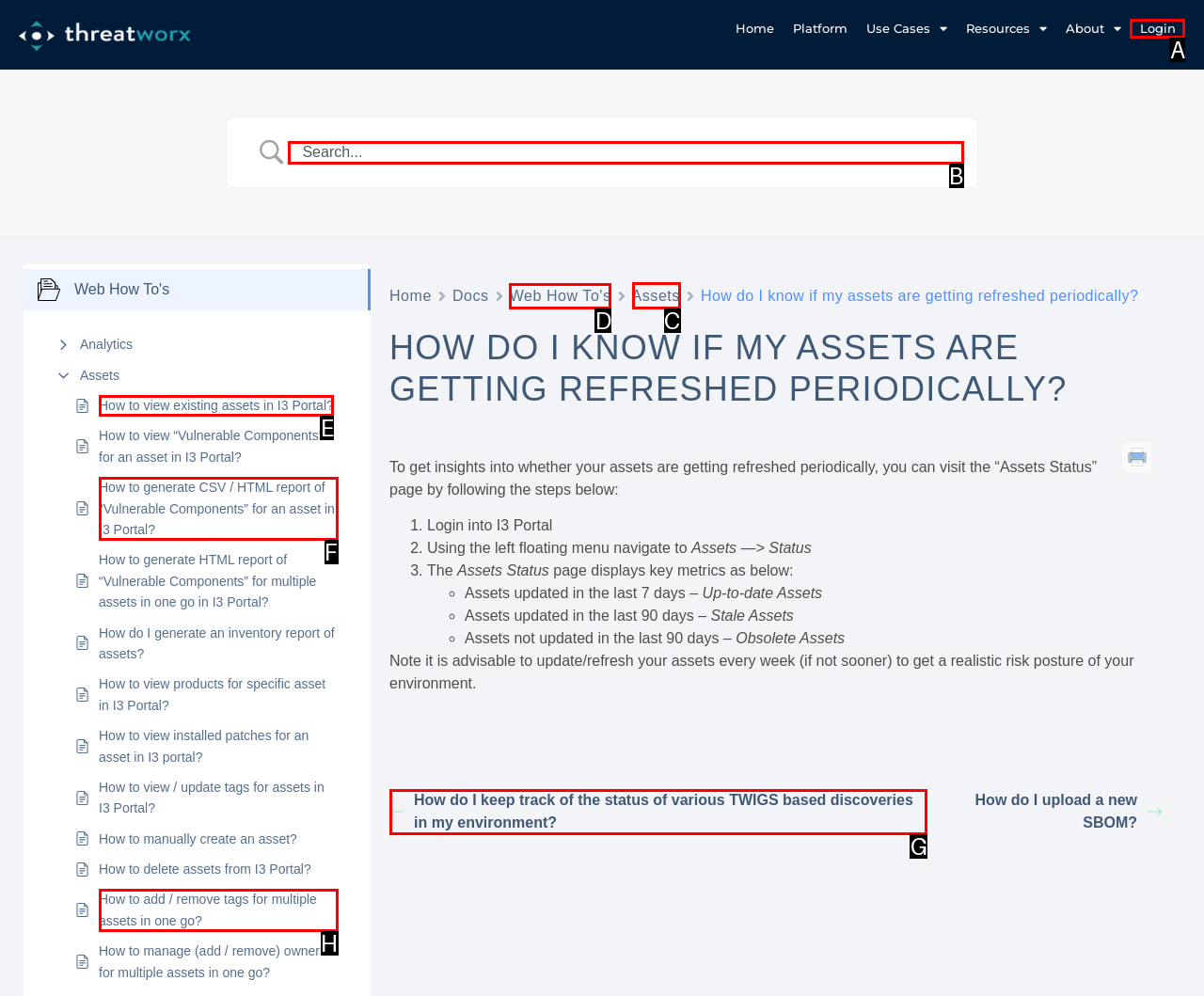Indicate which HTML element you need to click to complete the task: Click on the 'Assets' link. Provide the letter of the selected option directly.

C